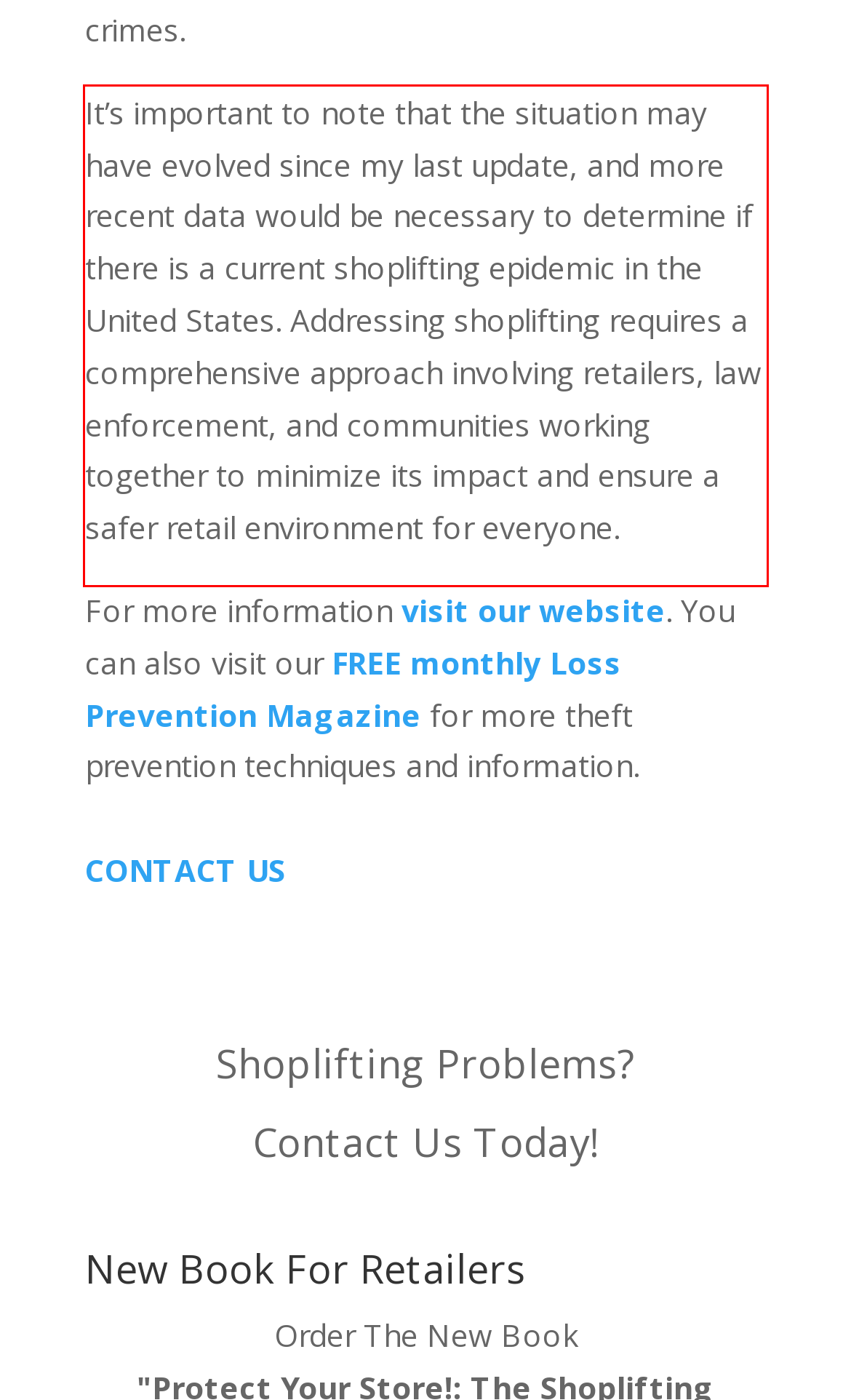Identify and transcribe the text content enclosed by the red bounding box in the given screenshot.

It’s important to note that the situation may have evolved since my last update, and more recent data would be necessary to determine if there is a current shoplifting epidemic in the United States. Addressing shoplifting requires a comprehensive approach involving retailers, law enforcement, and communities working together to minimize its impact and ensure a safer retail environment for everyone.